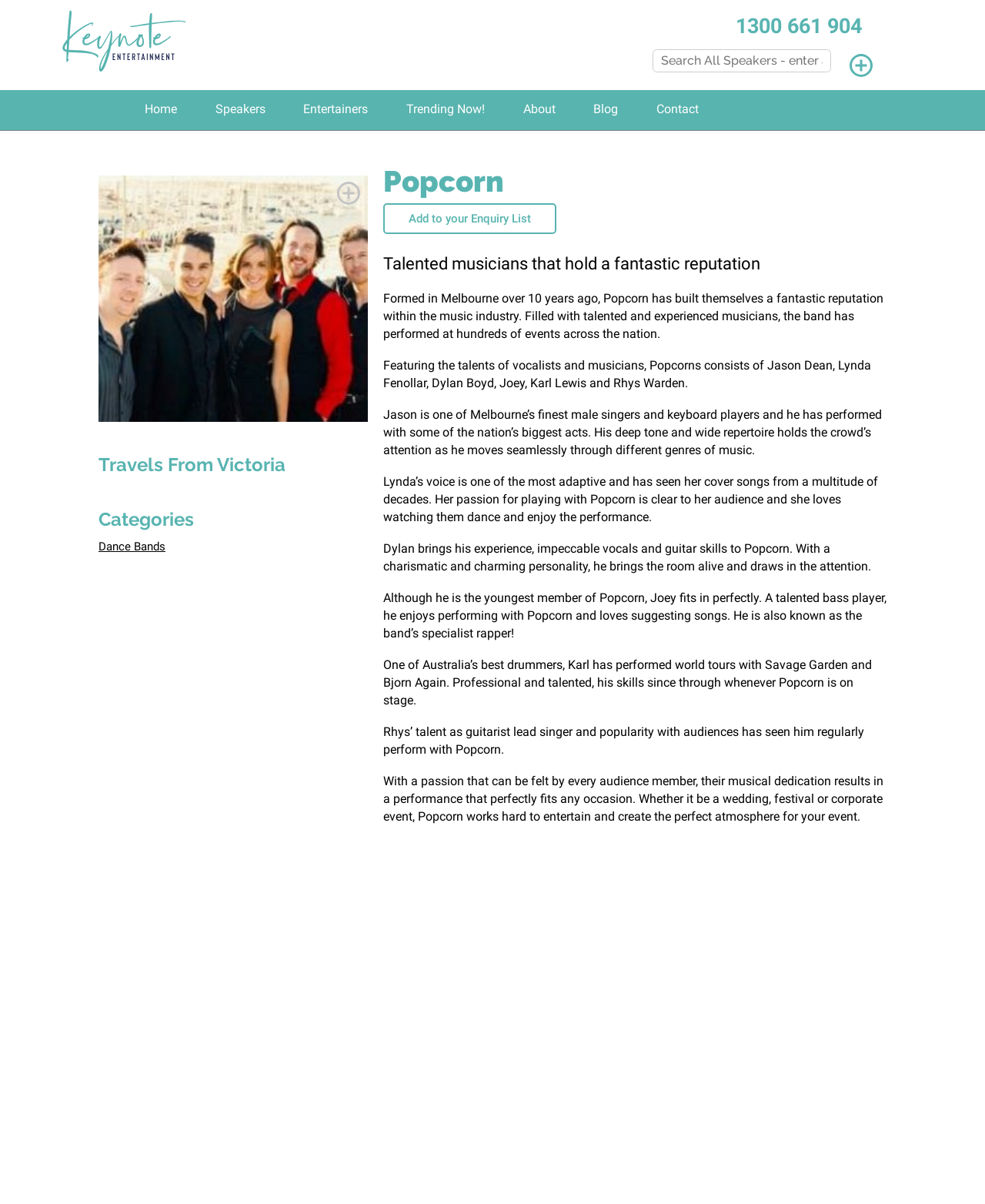Analyze the image and provide a detailed answer to the question: What is the category of the performer?

The category of the performer can be found in the link element with the text 'Dance Bands' at coordinates [0.1, 0.448, 0.168, 0.459]. This is likely one of the categories that the performer belongs to.